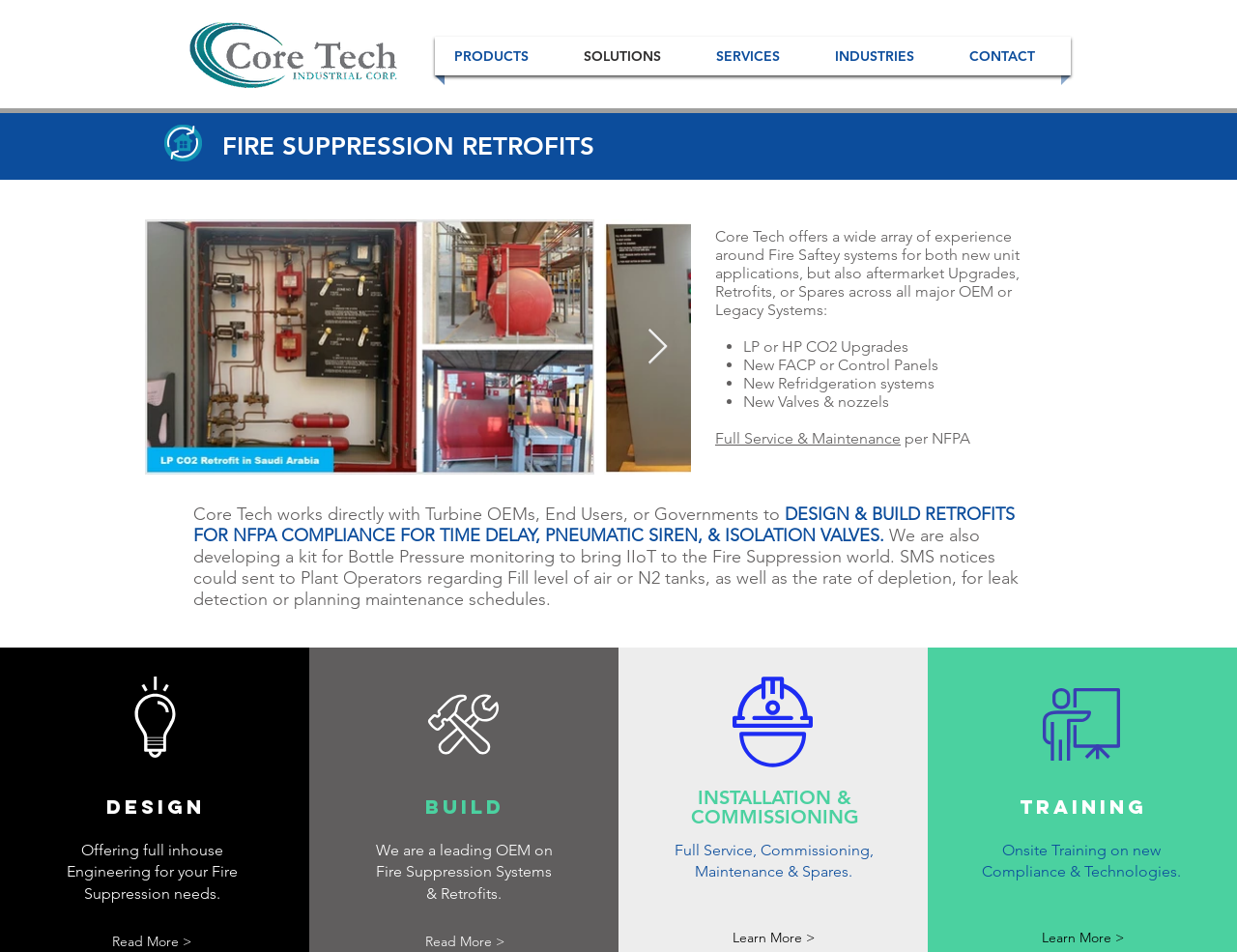Find the bounding box of the UI element described as: "PRODUCTS". The bounding box coordinates should be given as four float values between 0 and 1, i.e., [left, top, right, bottom].

[0.355, 0.039, 0.452, 0.079]